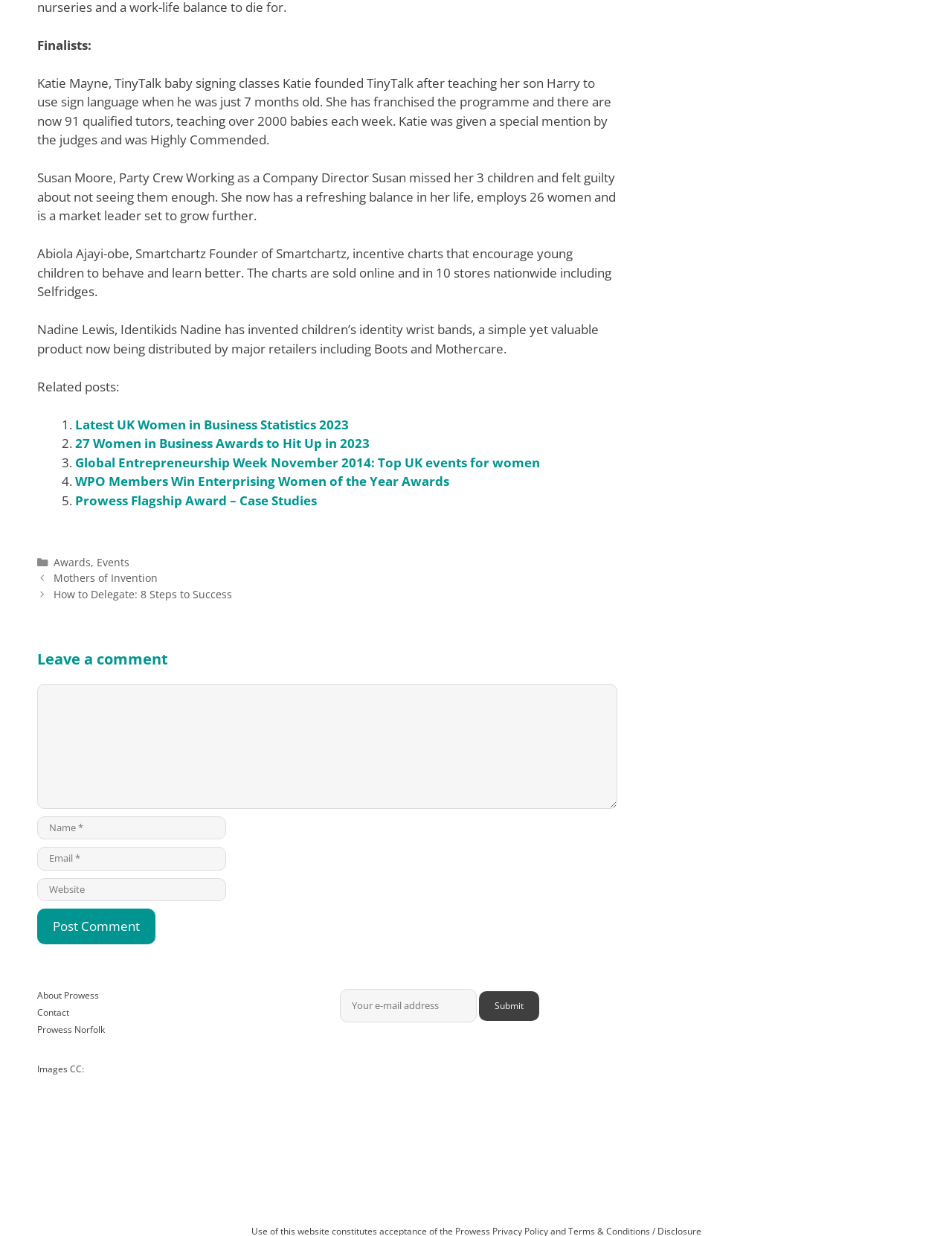Locate the bounding box coordinates of the segment that needs to be clicked to meet this instruction: "Enter a comment".

[0.039, 0.553, 0.648, 0.654]